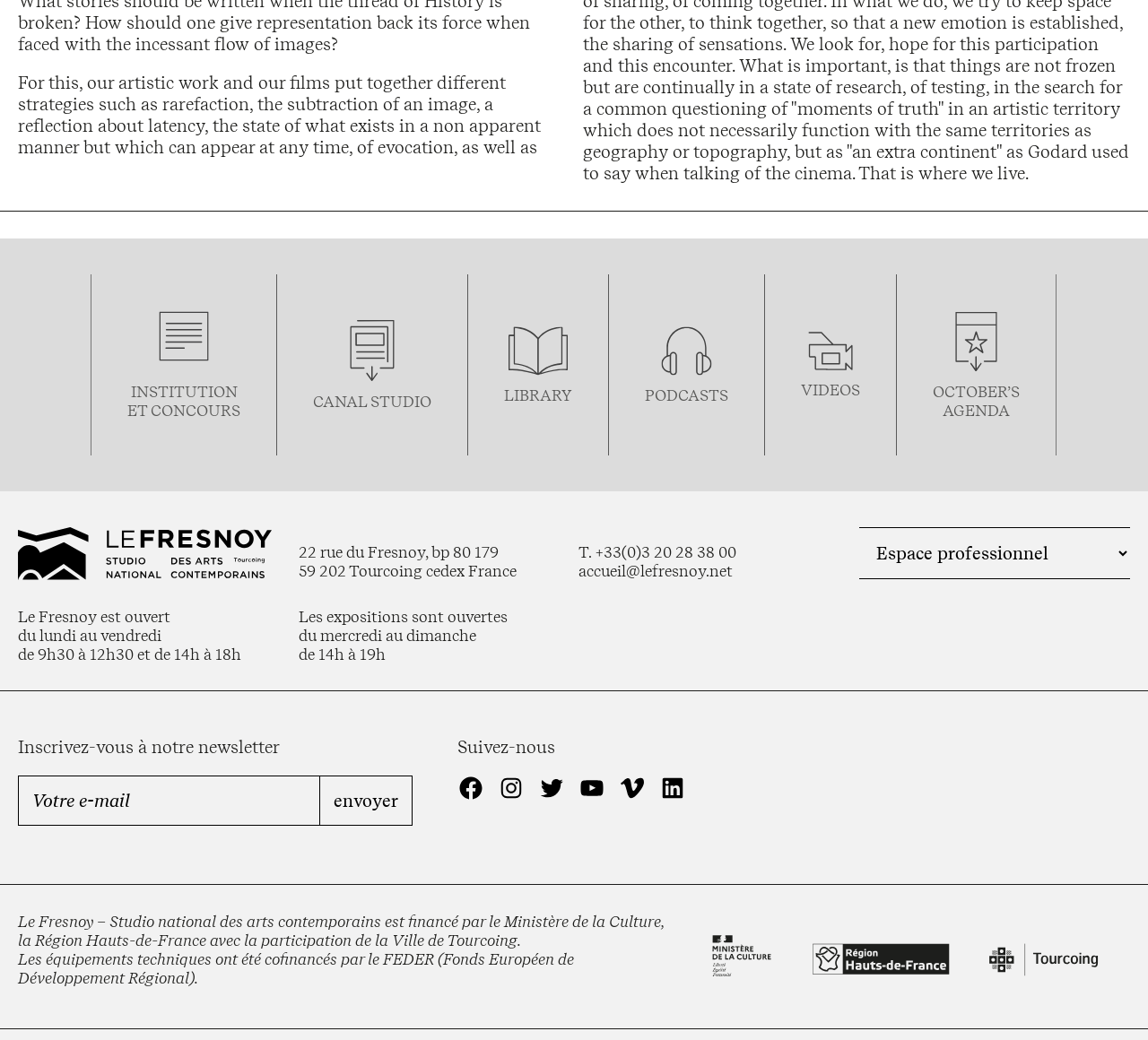What is the address of Le Fresnoy?
Please give a detailed answer to the question using the information shown in the image.

The address of Le Fresnoy can be found in the static text '22 rue du Fresnoy, bp 80 179' and '59 202 Tourcoing cedex France' which provides the full address of the institution.